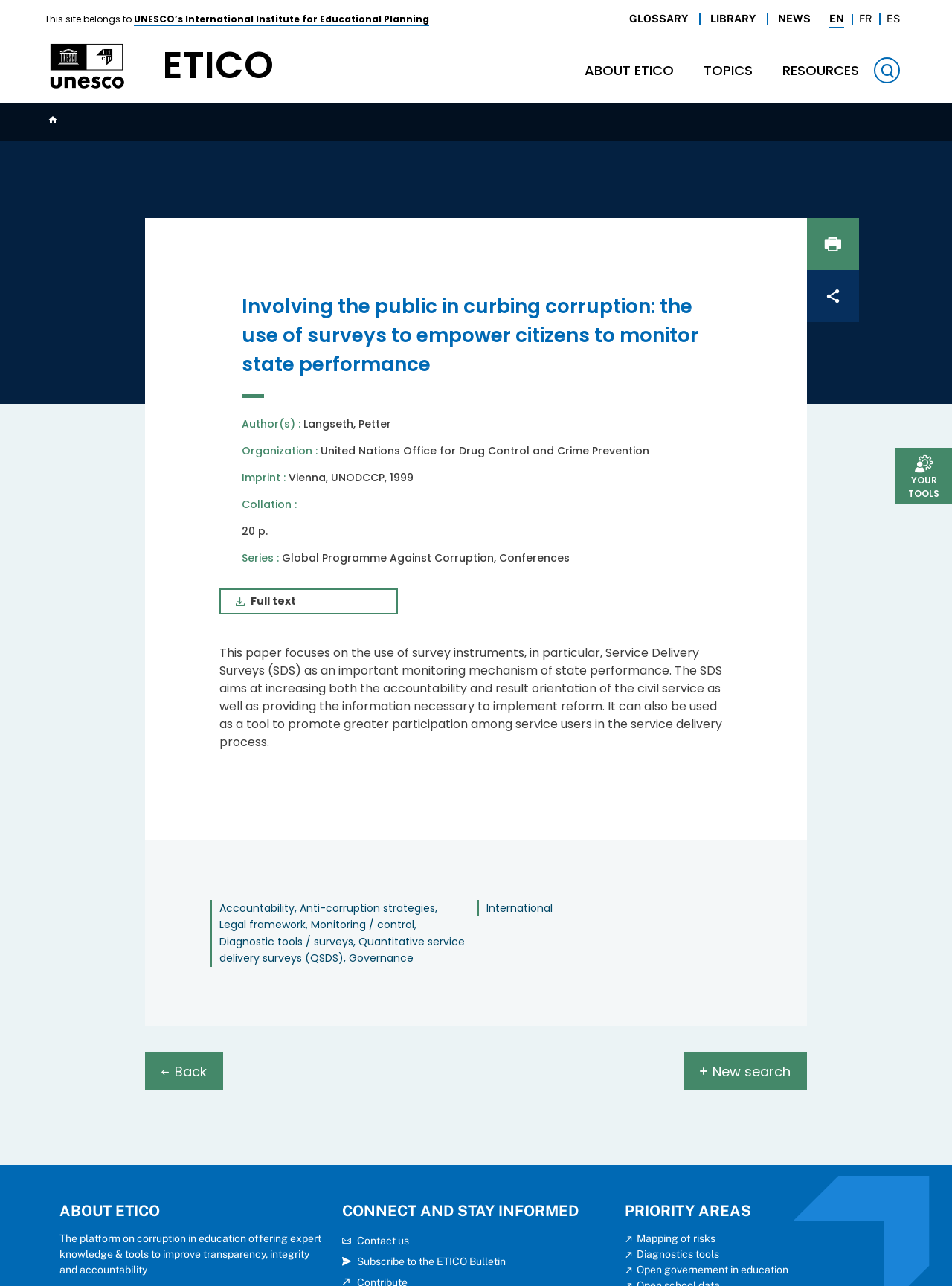Write an elaborate caption that captures the essence of the webpage.

This webpage is about the International Institute for Educational Planning (IIEP) UNESCO's platform on ethics and corruption in education, titled "ETICO". At the top left corner, there is a text "This site belongs to" followed by a link to UNESCO's International Institute for Educational Planning. 

On the top right corner, there is a navigation menu with links to "GLOSSARY", "LIBRARY", "NEWS", and language options "EN", "FR", and "ES". Below this menu, there is a heading "Header" and a link to "HOME - ETICO". 

The main content of the webpage is divided into two sections. On the left side, there is a navigation menu with buttons "ABOUT ETICO", "TOPICS", and "RESOURCES". On the right side, there is an article with a heading "Involving the public in curbing corruption: the use of surveys to empower citizens to monitor state performance". 

Below the heading, there is information about the author, organization, imprint, collation, and series of the publication. There is also a link to the full text of the publication. The article itself discusses the use of survey instruments, particularly Service Delivery Surveys (SDS), as a monitoring mechanism of state performance. 

At the bottom of the webpage, there are links to "Back" and "New search", as well as a button "TOP" that takes the user back to the top of the page. There are also three sections: "ABOUT ETICO", "CONNECT AND STAY INFORMED", and "PRIORITY AREAS", each with links to related topics.